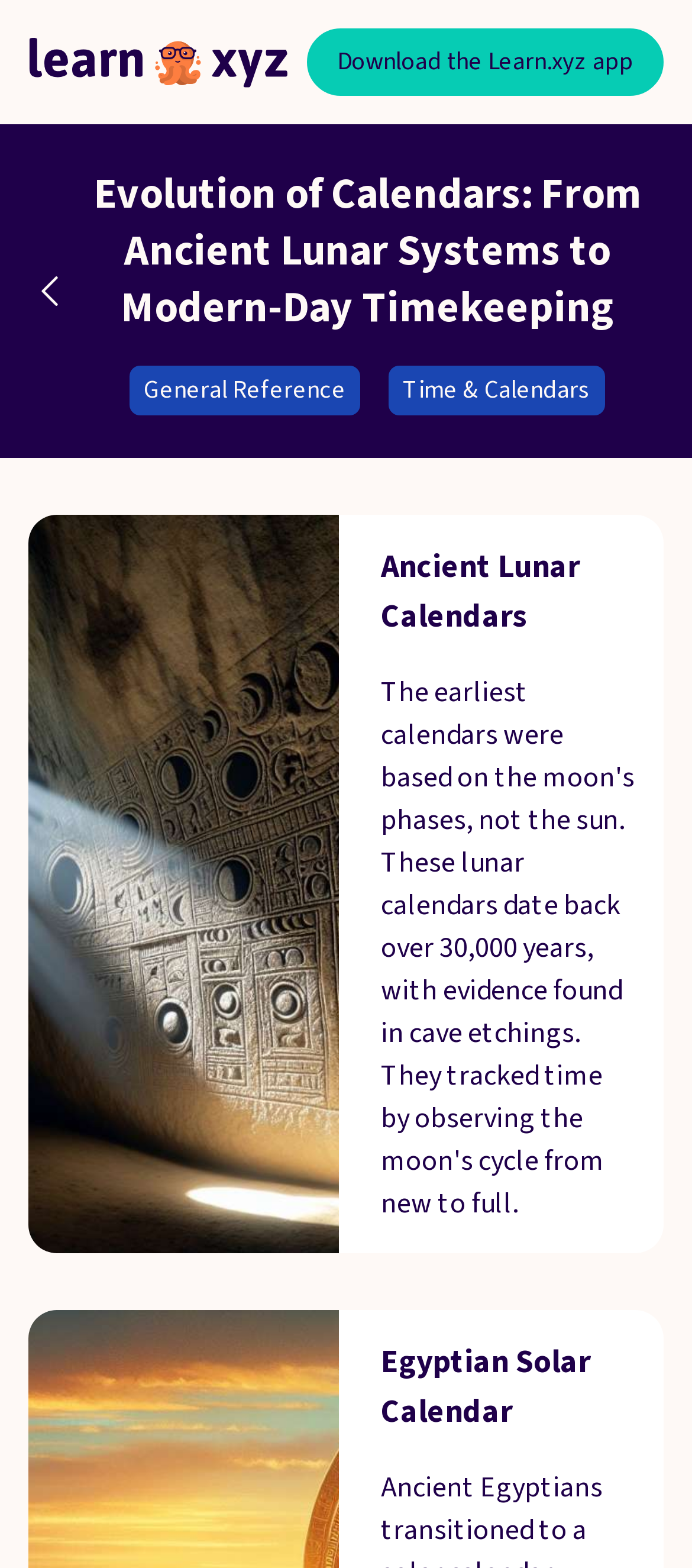How many links are there in the top navigation bar?
Utilize the information in the image to give a detailed answer to the question.

There are three links in the top navigation bar: 'Learn.xyz Logo', 'Download the Learn.xyz app', and an empty link. The 'Learn.xyz Logo' link is located at the top left corner, the 'Download the Learn.xyz app' link is located at the top right corner, and the empty link is located in between.